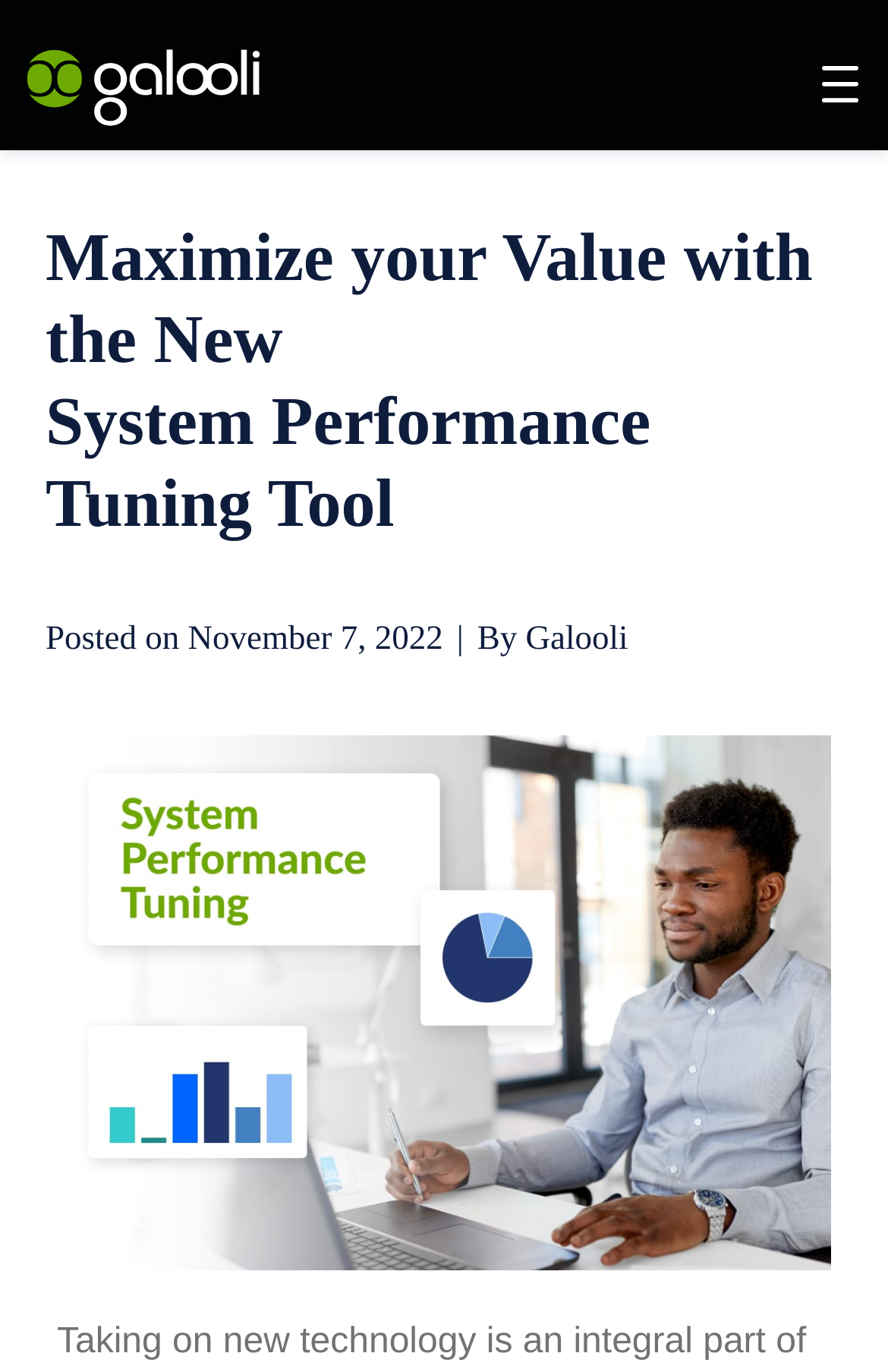What is the topic of the post?
Please provide a single word or phrase as your answer based on the image.

System Performance Tuning Tool